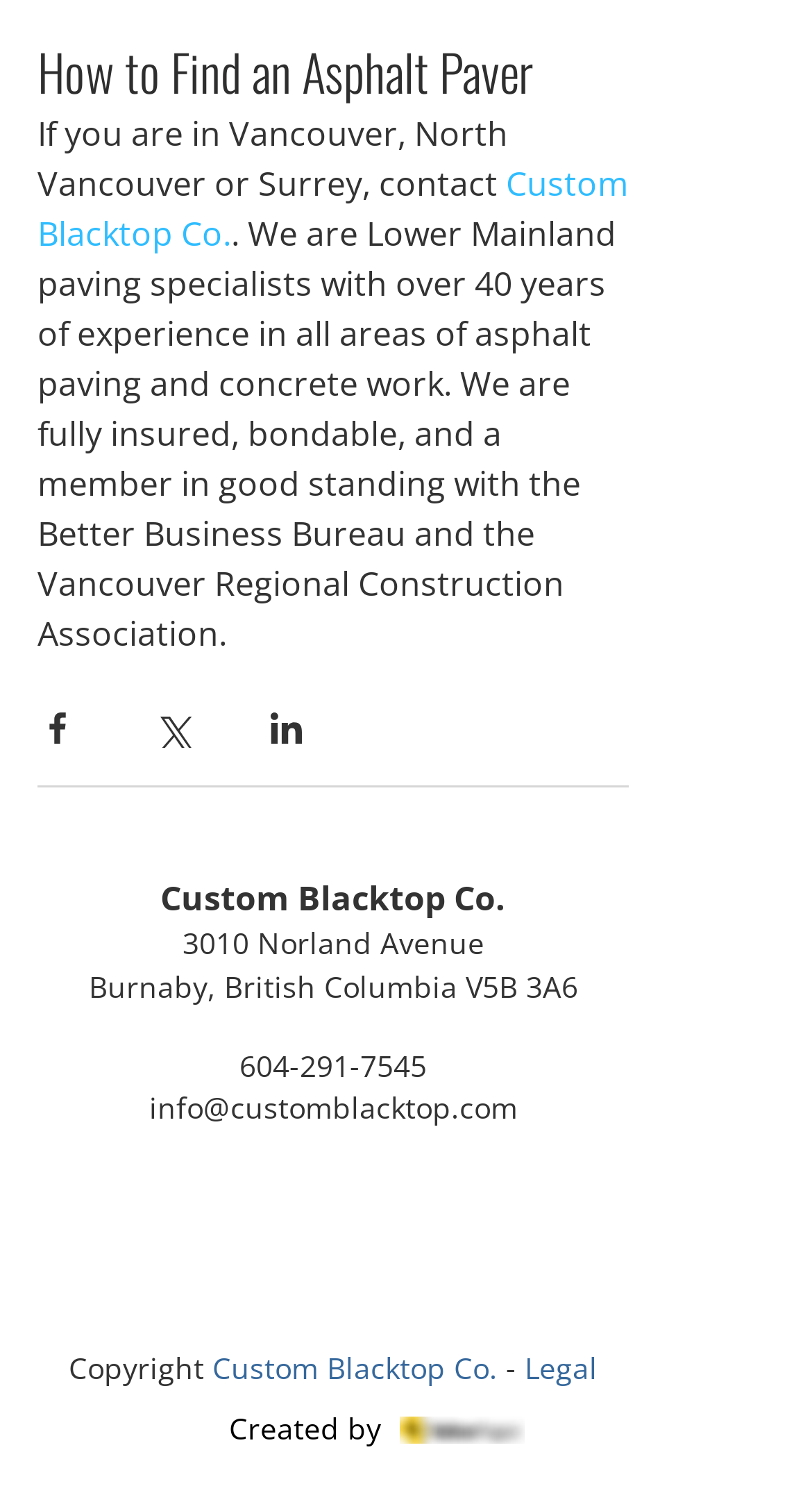What is the phone number?
Based on the image, answer the question with as much detail as possible.

The phone number can be found in the contact information section of the webpage, which is located near the bottom of the page.